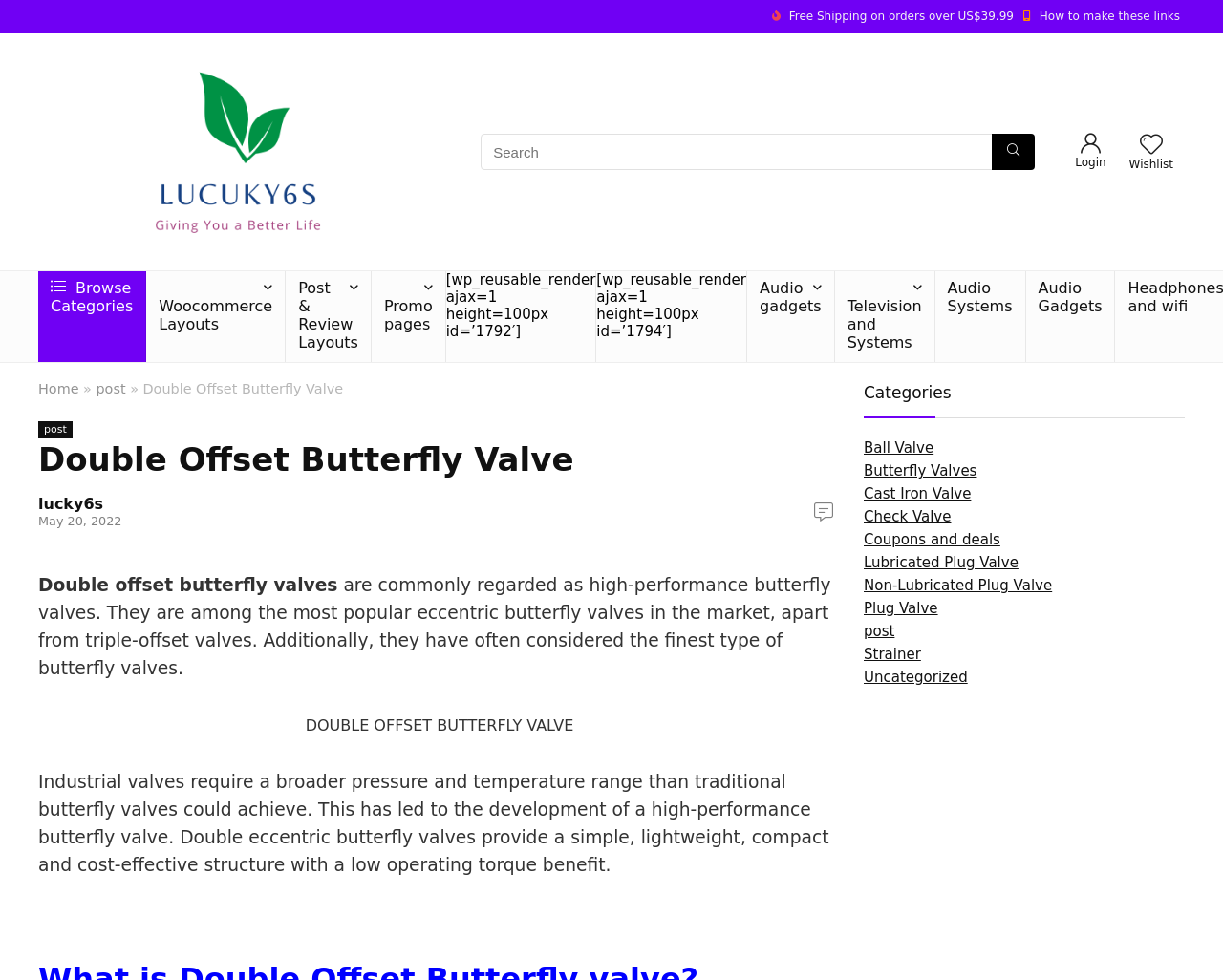Please provide the bounding box coordinate of the region that matches the element description: Audio Systems. Coordinates should be in the format (top-left x, top-left y, bottom-right x, bottom-right y) and all values should be between 0 and 1.

[0.764, 0.277, 0.838, 0.333]